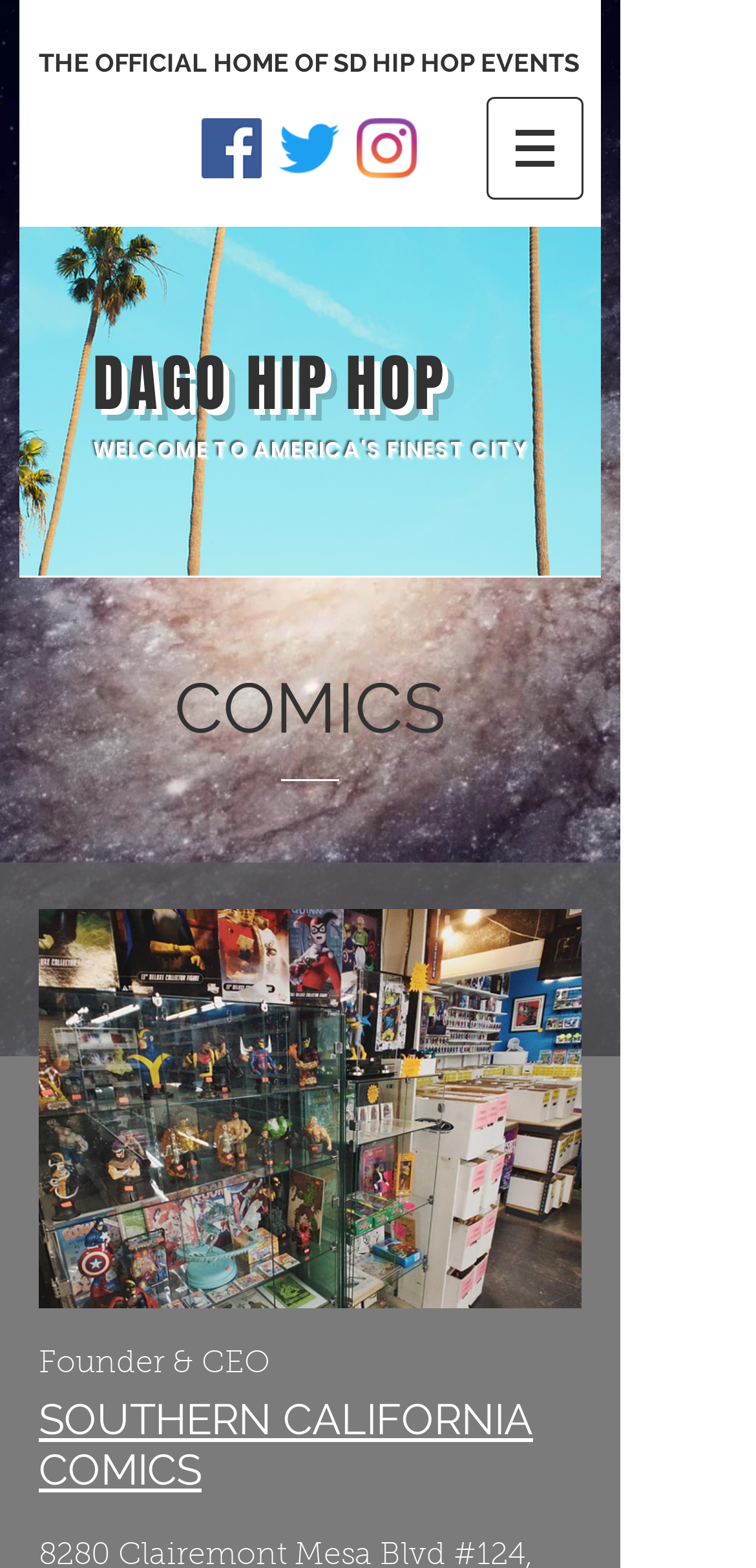Identify the bounding box of the UI element that matches this description: "aria-label="Twitter"".

[0.369, 0.075, 0.449, 0.114]